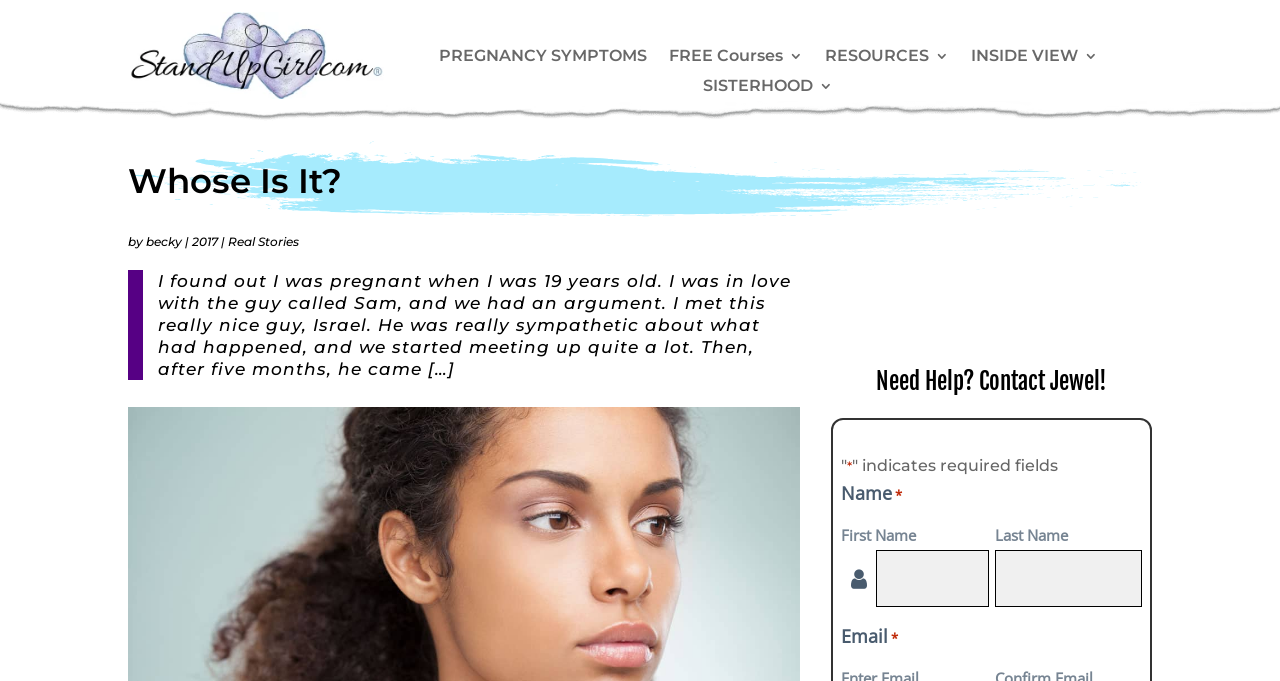Answer the question with a brief word or phrase:
How many links are there in the top navigation menu?

3